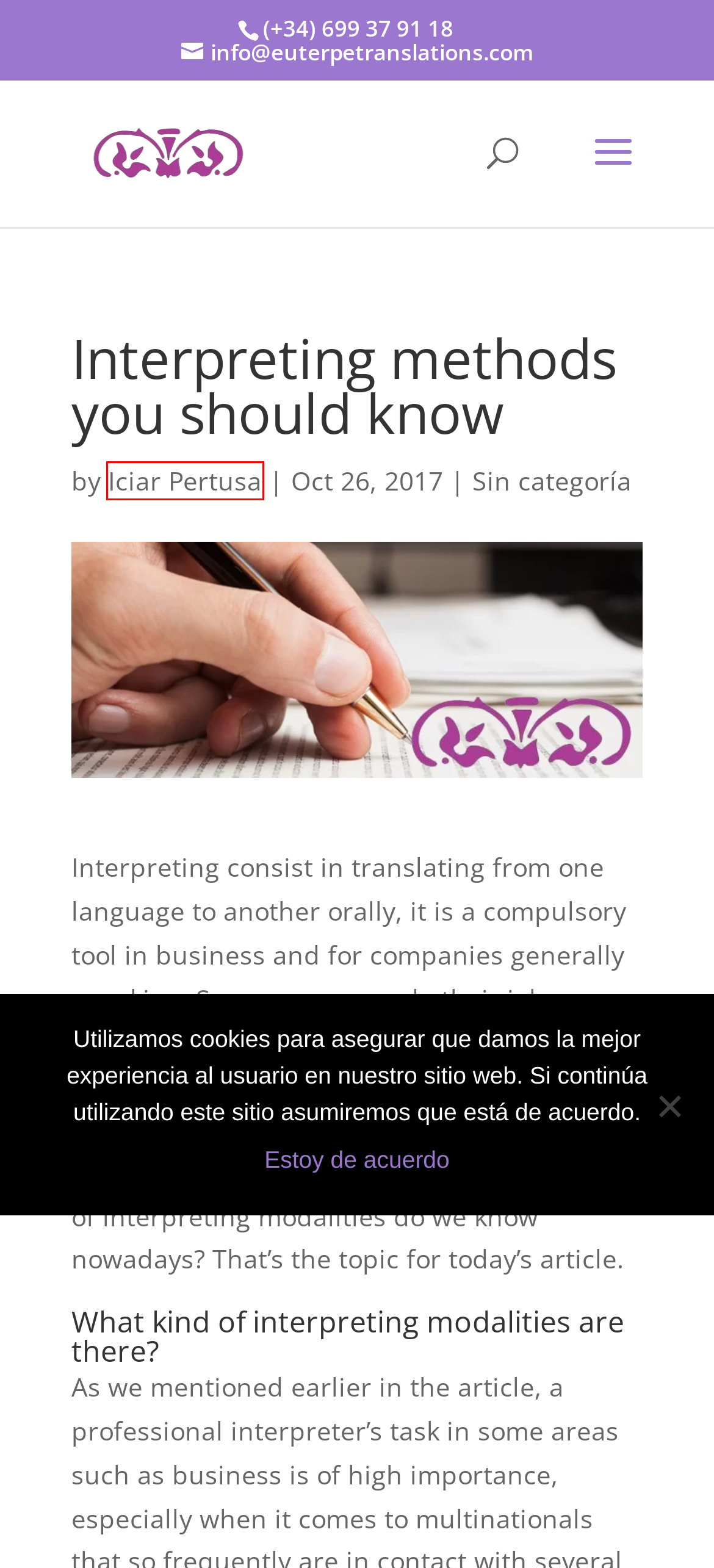Look at the screenshot of a webpage with a red bounding box and select the webpage description that best corresponds to the new page after clicking the element in the red box. Here are the options:
A. The 5 fundamental skills of a good professional translator | Euterpe
B. The 3 fundamental differences between a translator and an interpreter | Euterpe
C. Sin categoría | Euterpe
D. Sign Up | LinkedIn
E. Servicios profesionales de traductor en Bilbao | Euterpe
F. Posicionamiento web Valencia - Posicionamiento seo garantizado
G. Iciar Pertusa | Euterpe
H. The Importance of Terminology in Translation | Euterpe

G